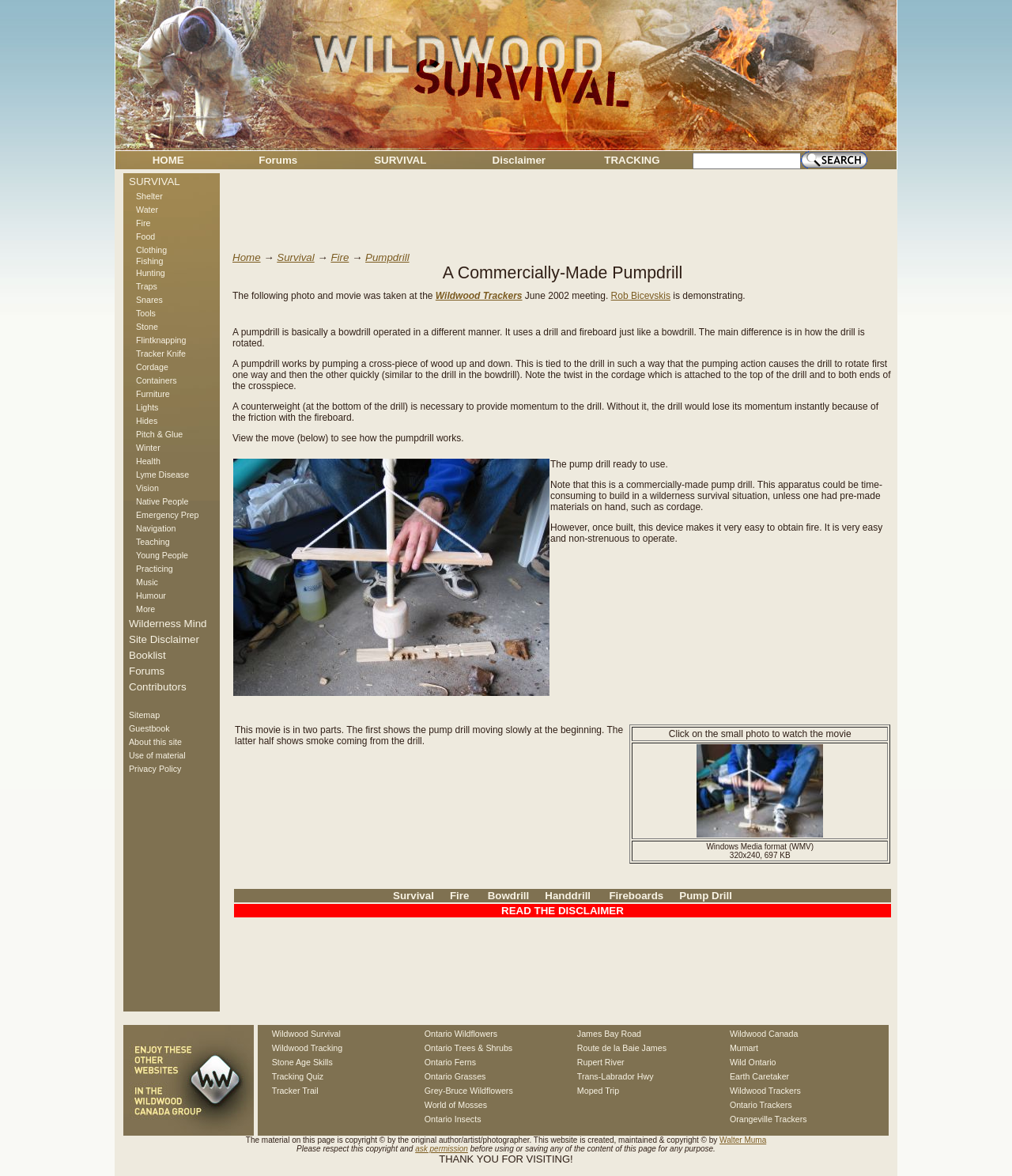Use the details in the image to answer the question thoroughly: 
What is the name of the website?

The name of the website can be found in the top-left corner of the webpage, where it says 'Wildwood Survival website' with an image next to it.